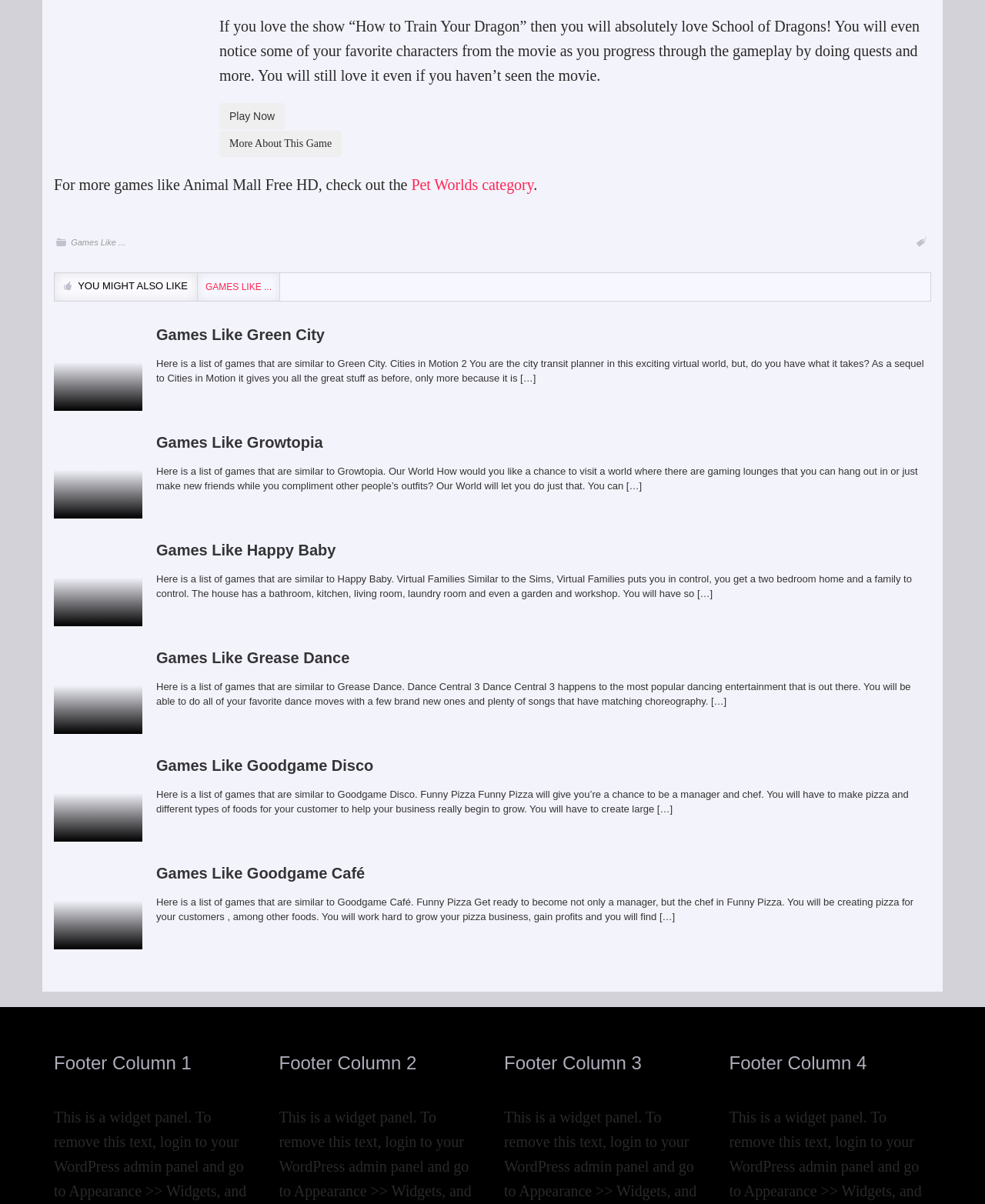What is the purpose of the 'Play Now' button?
Can you give a detailed and elaborate answer to the question?

The 'Play Now' button is a call-to-action that suggests the user can start playing the game immediately, implying that it will take them to the gameplay or a registration page.